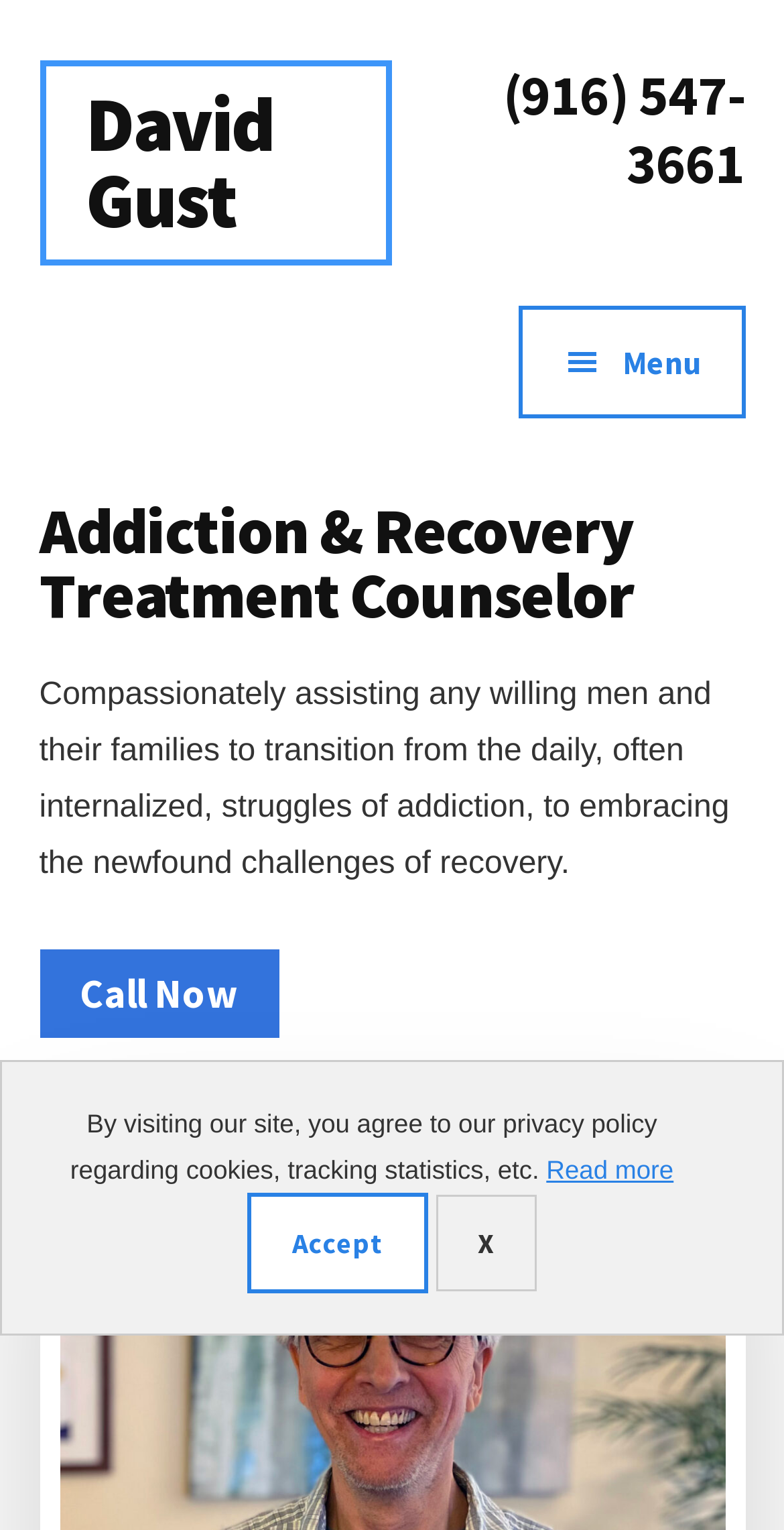Construct a thorough caption encompassing all aspects of the webpage.

The webpage is about David Gust, an addiction and recovery treatment counselor in Sacramento. At the top of the page, there is a heading with his name and contact information, including his phone number (916) 547-3661. Below his name, there is a brief description of his profession as an addiction and recovery treatment counselor.

On the top-right corner, there is a menu button with an icon, which is not expanded by default. When expanded, the menu displays a heading with his profession again, followed by a paragraph describing his compassionate approach to helping men and their families transition from addiction to recovery. The menu also includes a "Call Now" link.

At the bottom of the page, there is a notice about the website's privacy policy regarding cookies and tracking statistics, with a "Read more" link and an "Accept" button. There is also a small "X" button to close this notice. Additionally, there are two skip links at the top-left corner, one to skip to the main content and another to skip to the footer.

Overall, the webpage has a simple and clean layout, with a focus on providing information about David Gust's counseling services and his approach to addiction and recovery treatment.